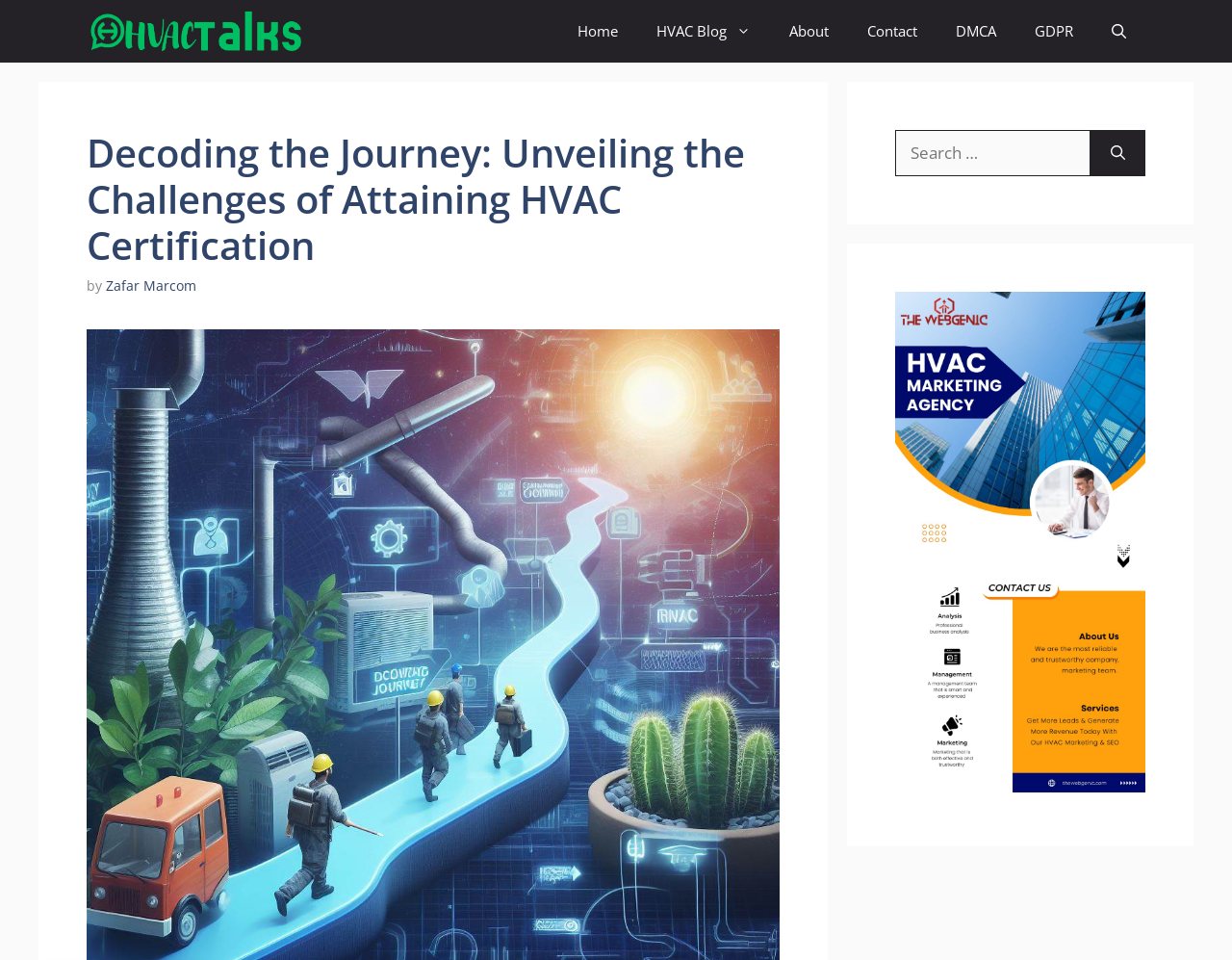Show me the bounding box coordinates of the clickable region to achieve the task as per the instruction: "contact us".

[0.688, 0.0, 0.76, 0.065]